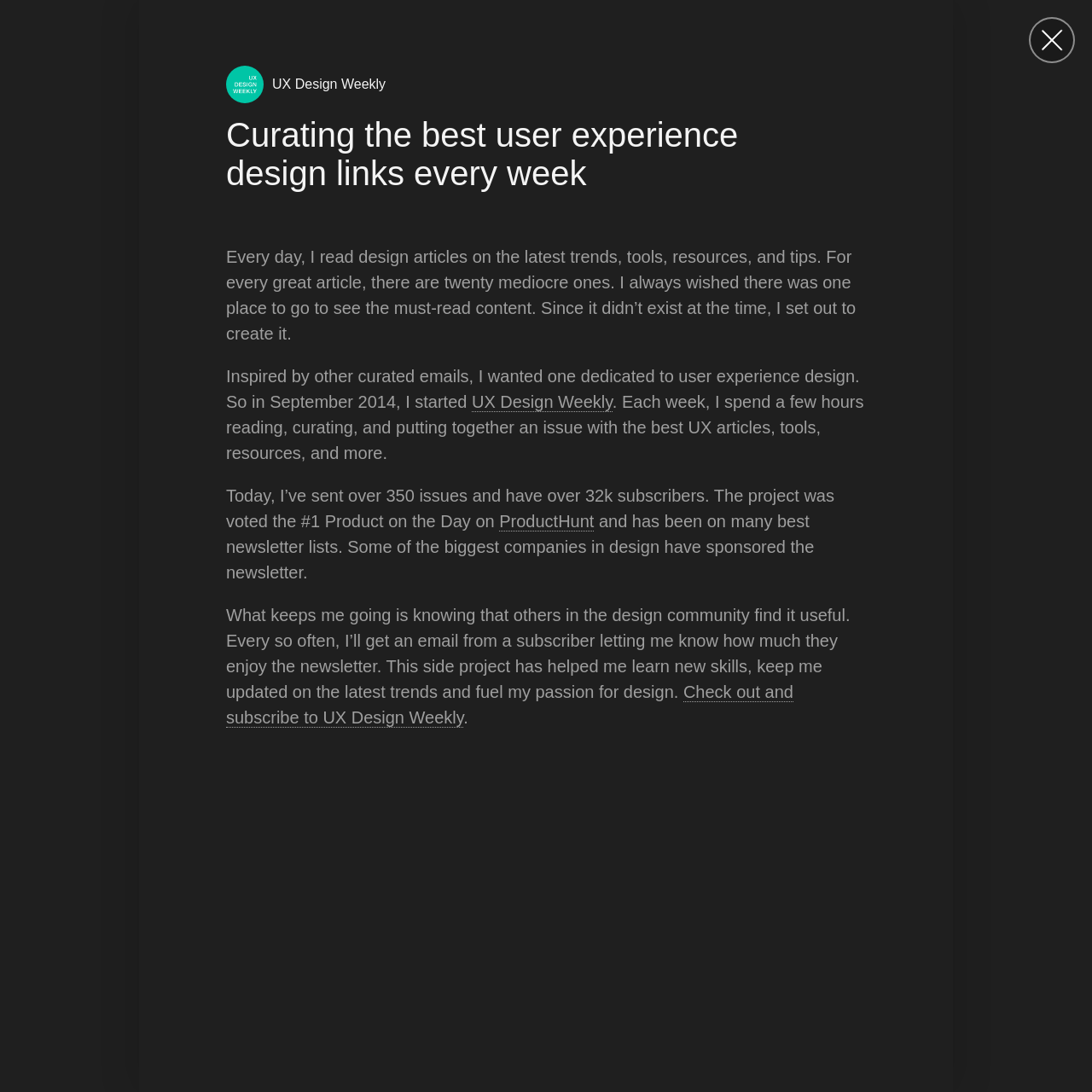Determine the bounding box coordinates of the UI element described by: "UX Design Weekly".

[0.432, 0.359, 0.561, 0.377]